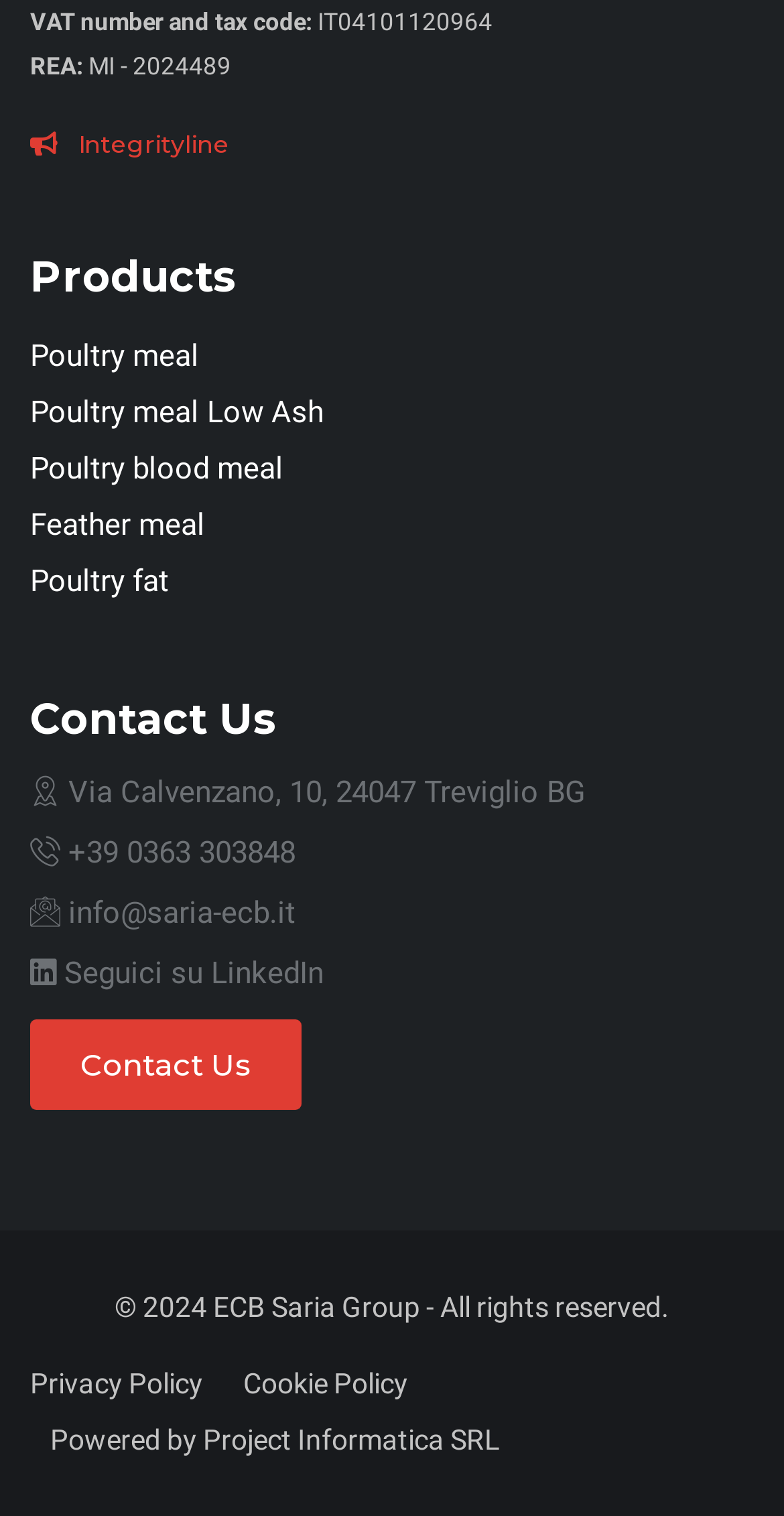How many social media links are available on the webpage?
Look at the image and provide a detailed response to the question.

The social media link can be found in the 'Contact Us' section of the webpage, which is a link to the company's LinkedIn page. Therefore, there is only 1 social media link available on the webpage.